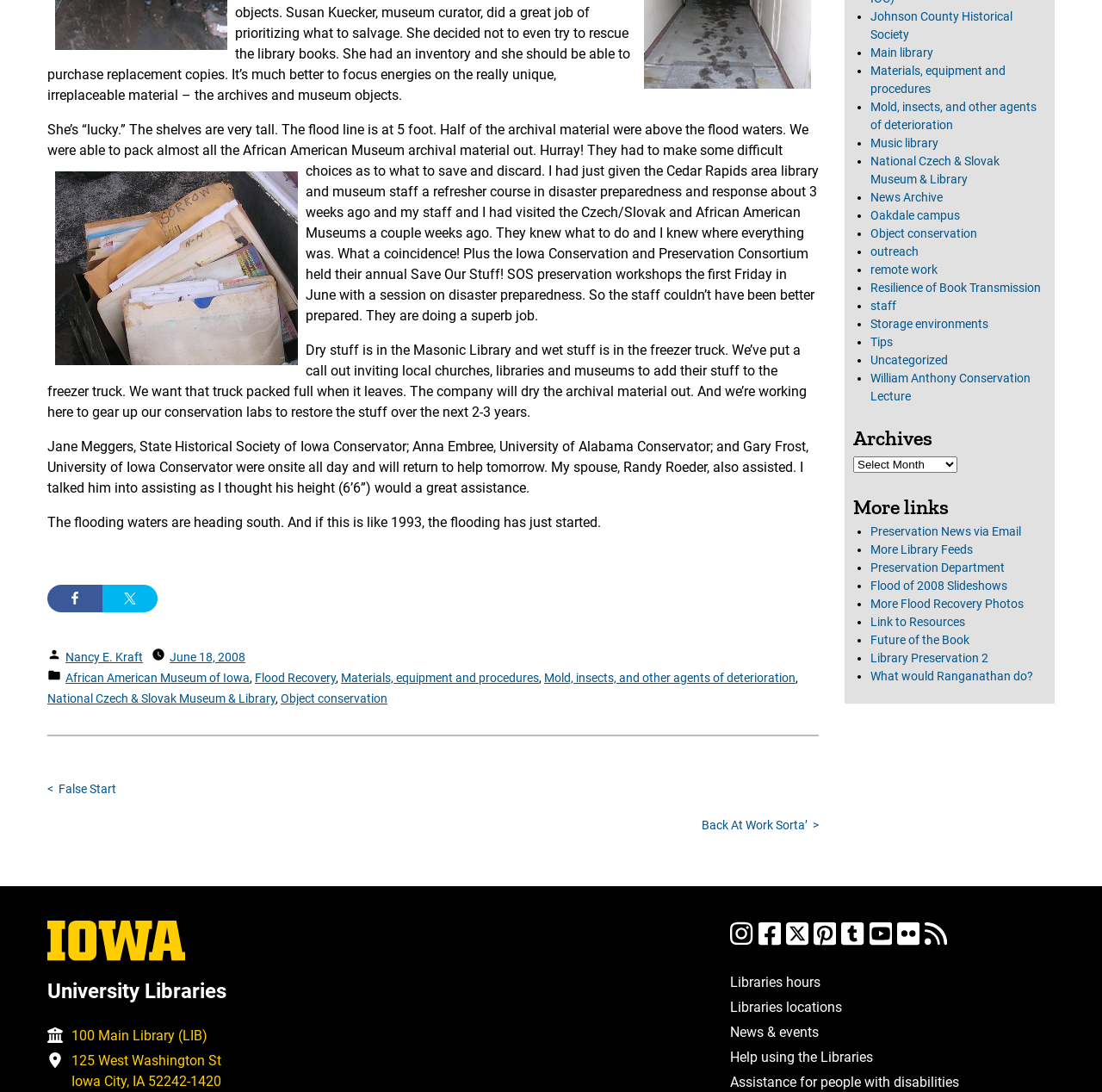Bounding box coordinates should be provided in the format (top-left x, top-left y, bottom-right x, bottom-right y) with all values between 0 and 1. Identify the bounding box for this UI element: University Libraries

[0.043, 0.893, 0.632, 0.922]